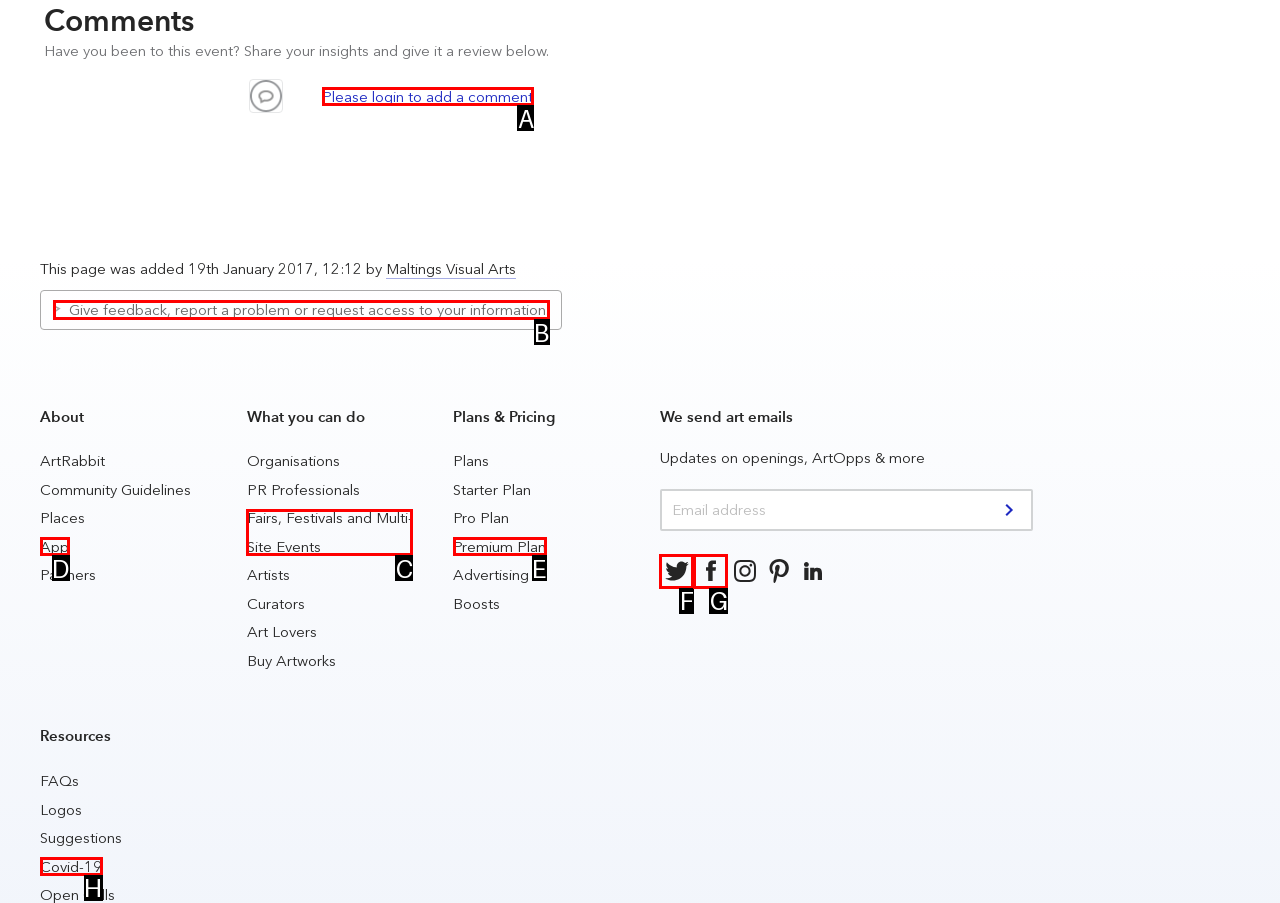From the given options, choose the one to complete the task: Add a comment
Indicate the letter of the correct option.

A